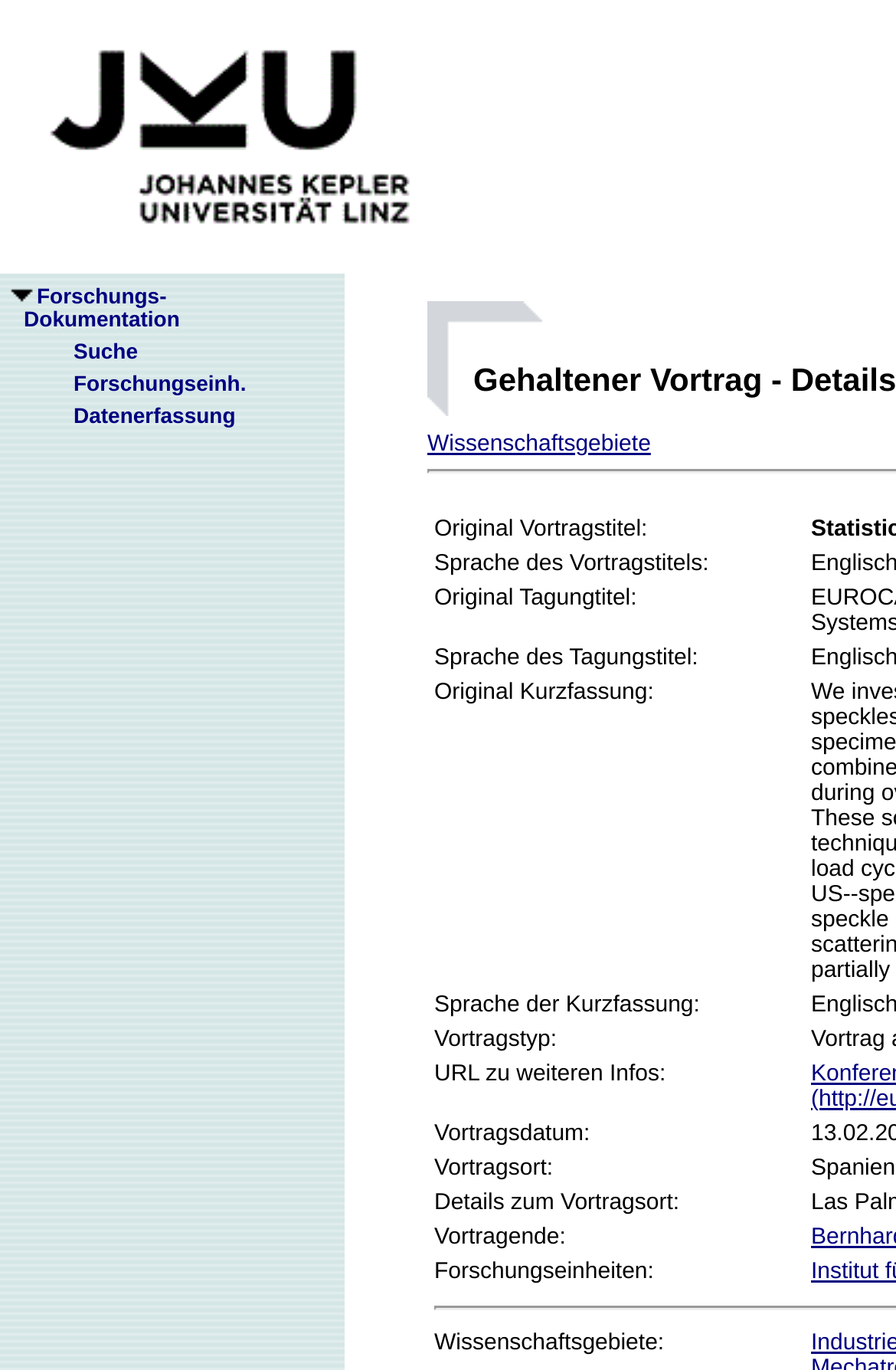What is the university name on the top left?
Please give a detailed and elaborate answer to the question.

By looking at the top left corner of the webpage, I can see a logo and a link with the text 'JKU Linz', which indicates the university name.